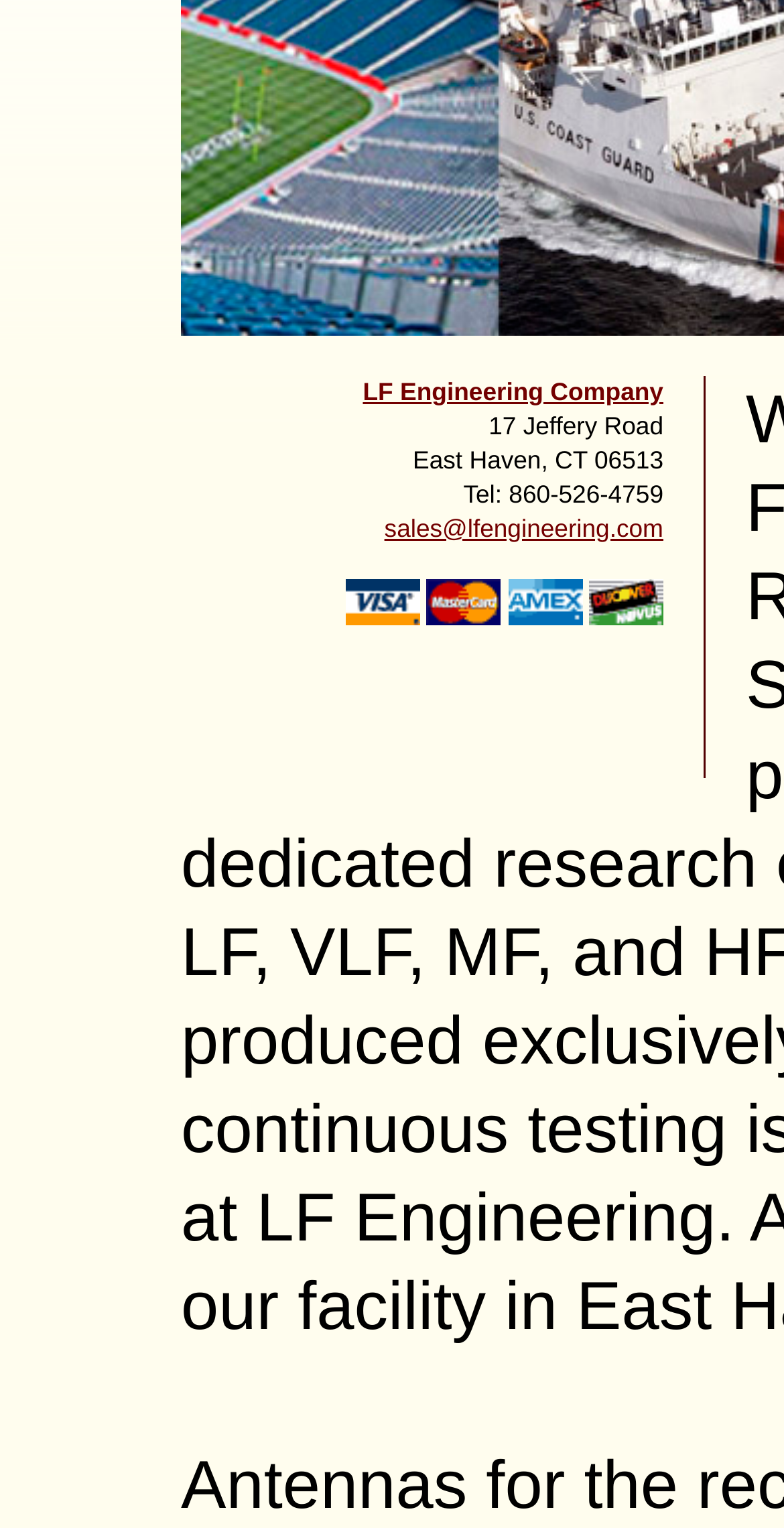Provide the bounding box coordinates in the format (top-left x, top-left y, bottom-right x, bottom-right y). All values are floating point numbers between 0 and 1. Determine the bounding box coordinate of the UI element described as: LF Engineering Company

[0.463, 0.247, 0.846, 0.266]